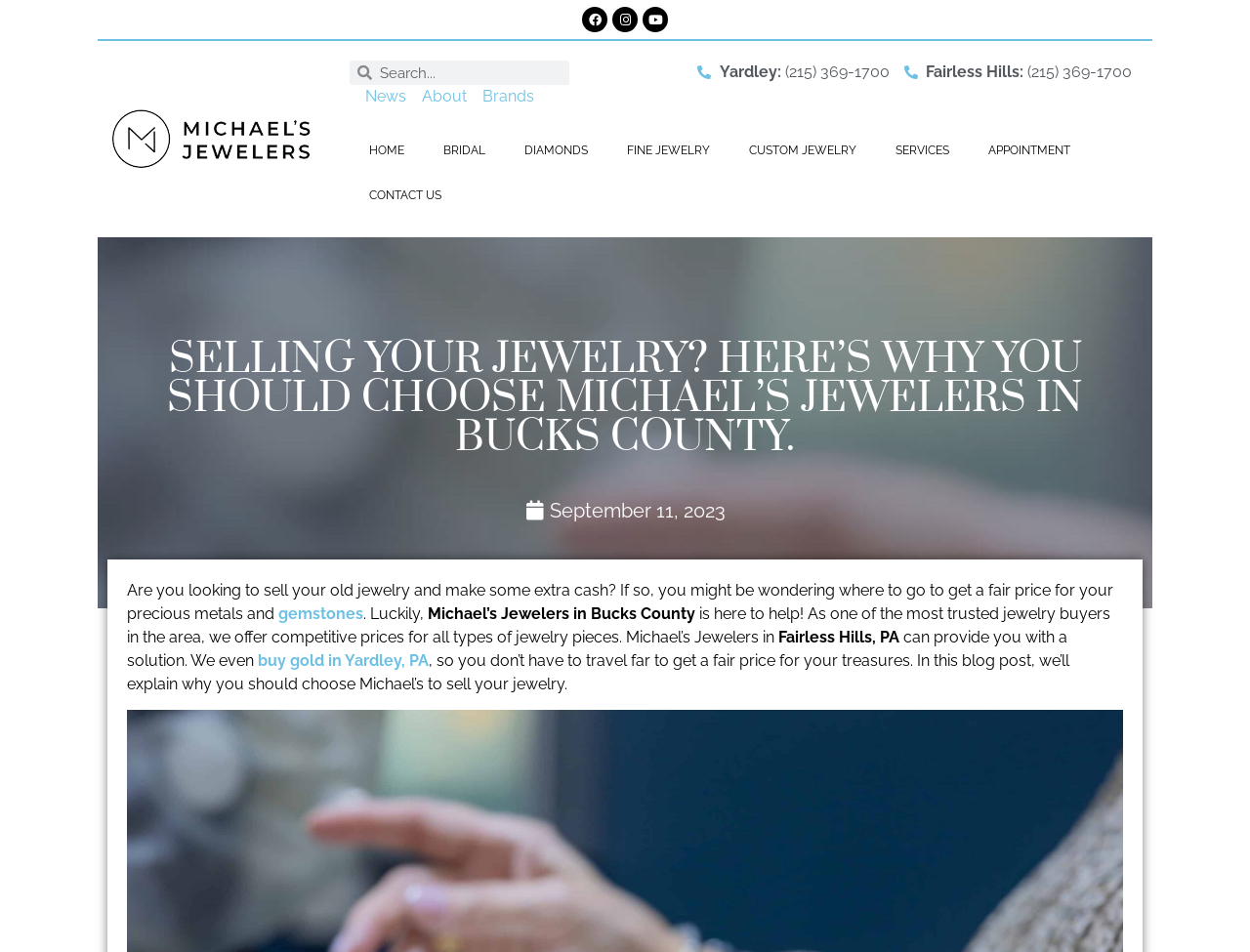Elaborate on the information and visuals displayed on the webpage.

The webpage is about Michael's Jewelers in Bucks County, a reliable and experienced jeweler for those looking to sell jewelry. At the top, there are three social media links to Facebook, Instagram, and Youtube, aligned horizontally. Below them, there is a search bar with a searchbox labeled "Search". 

To the right of the search bar, there are several navigation links, including "News", "About", "Brands", and two location-based links with phone numbers. Below these links, there is a row of main navigation links, including "HOME", "BRIDAL", "DIAMONDS", "FINE JEWELRY", "CUSTOM JEWELRY", "SERVICES", "APPOINTMENT", and "CONTACT US".

The main content of the webpage starts with a heading that asks "SELLING YOUR JEWELRY? HERE’S WHY YOU SHOULD CHOOSE MICHAEL’S JEWELERS IN BUCKS COUNTY." Below the heading, there is a link to a specific date, September 11, 2023, with a time indicator.

The main article begins with a question about selling old jewelry and making extra cash. It then explains that Michael's Jewelers in Bucks County can help, offering competitive prices for all types of jewelry pieces. The article mentions that the jeweler has locations in Fairless Hills, PA, and can even buy gold in Yardley, PA, making it convenient for customers. The article concludes by stating that it will explain why Michael's Jewelers is the best choice for selling jewelry.